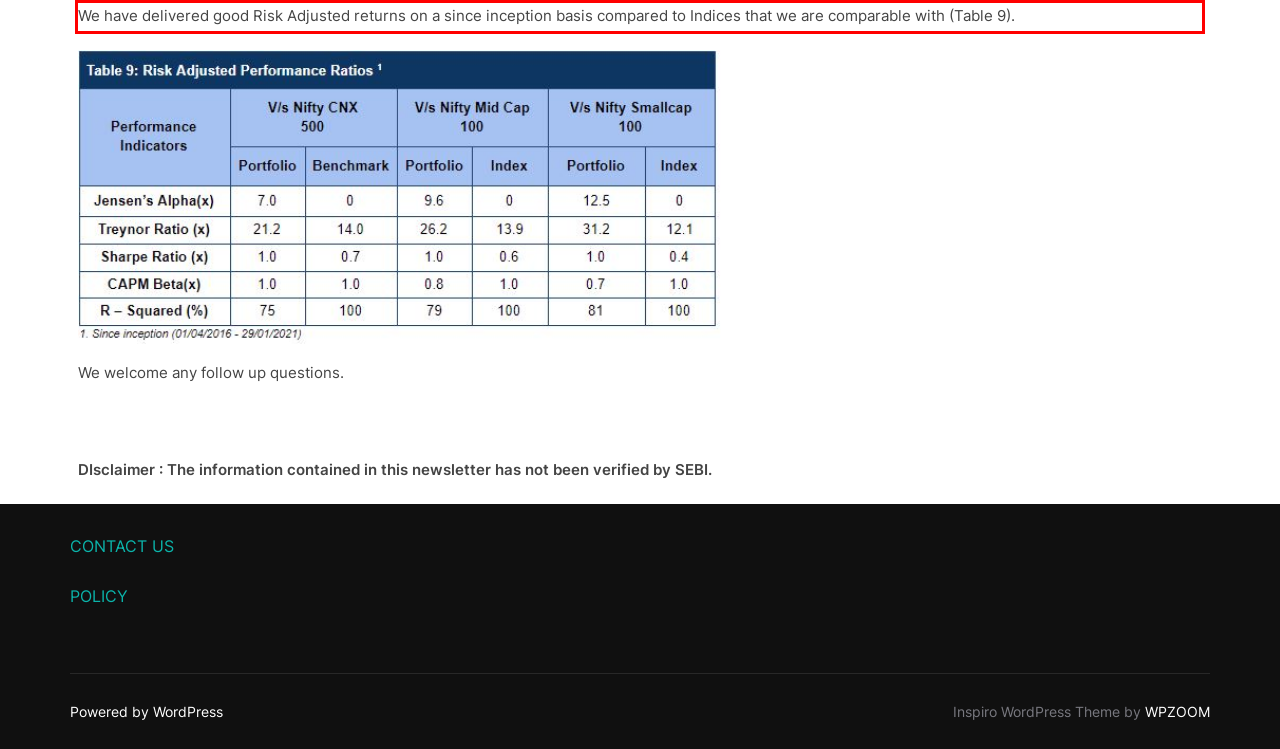You are presented with a screenshot containing a red rectangle. Extract the text found inside this red bounding box.

We have delivered good Risk Adjusted returns on a since inception basis compared to Indices that we are comparable with (Table 9).